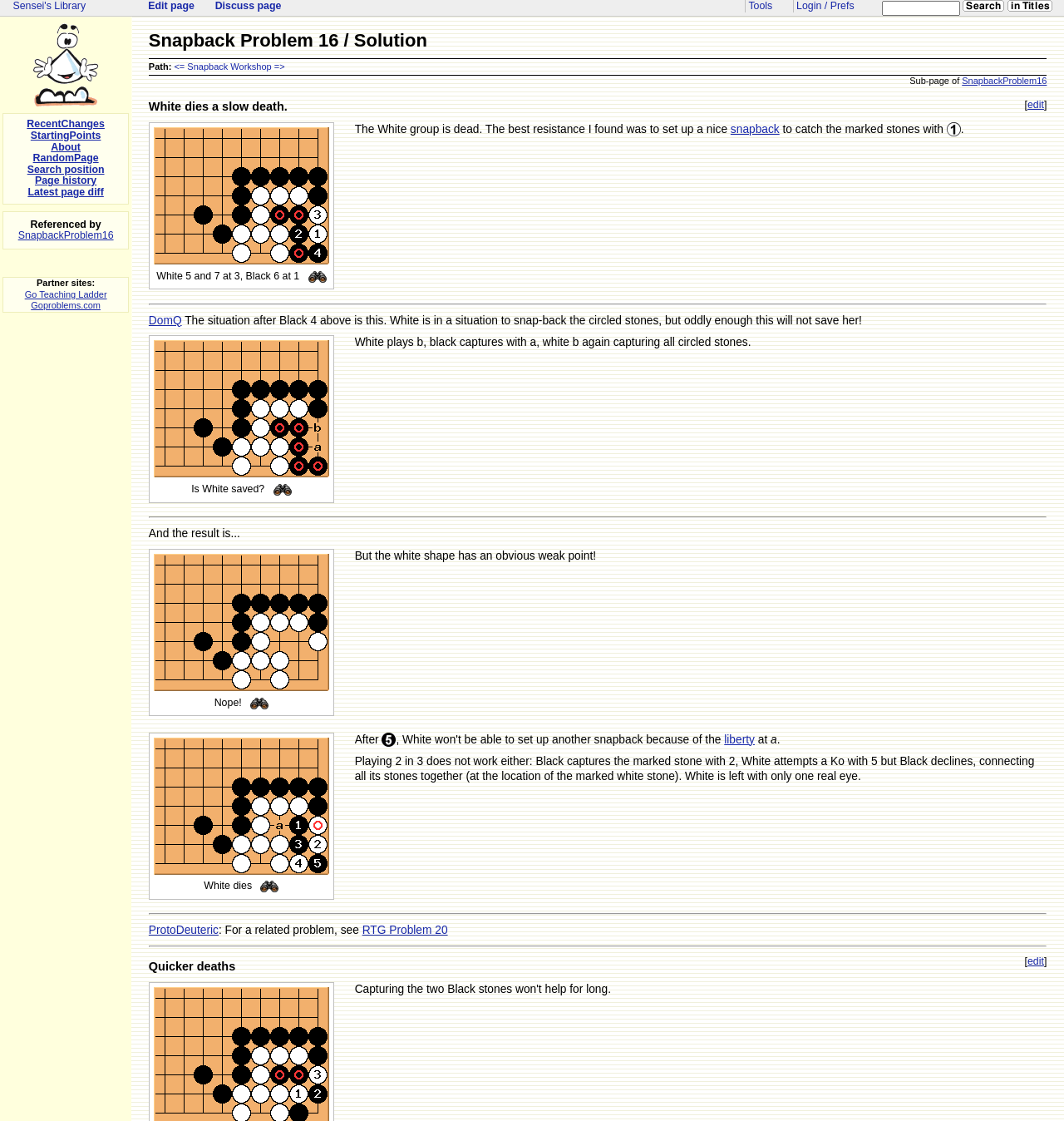Please locate the bounding box coordinates of the region I need to click to follow this instruction: "Search position".

[0.289, 0.239, 0.307, 0.255]